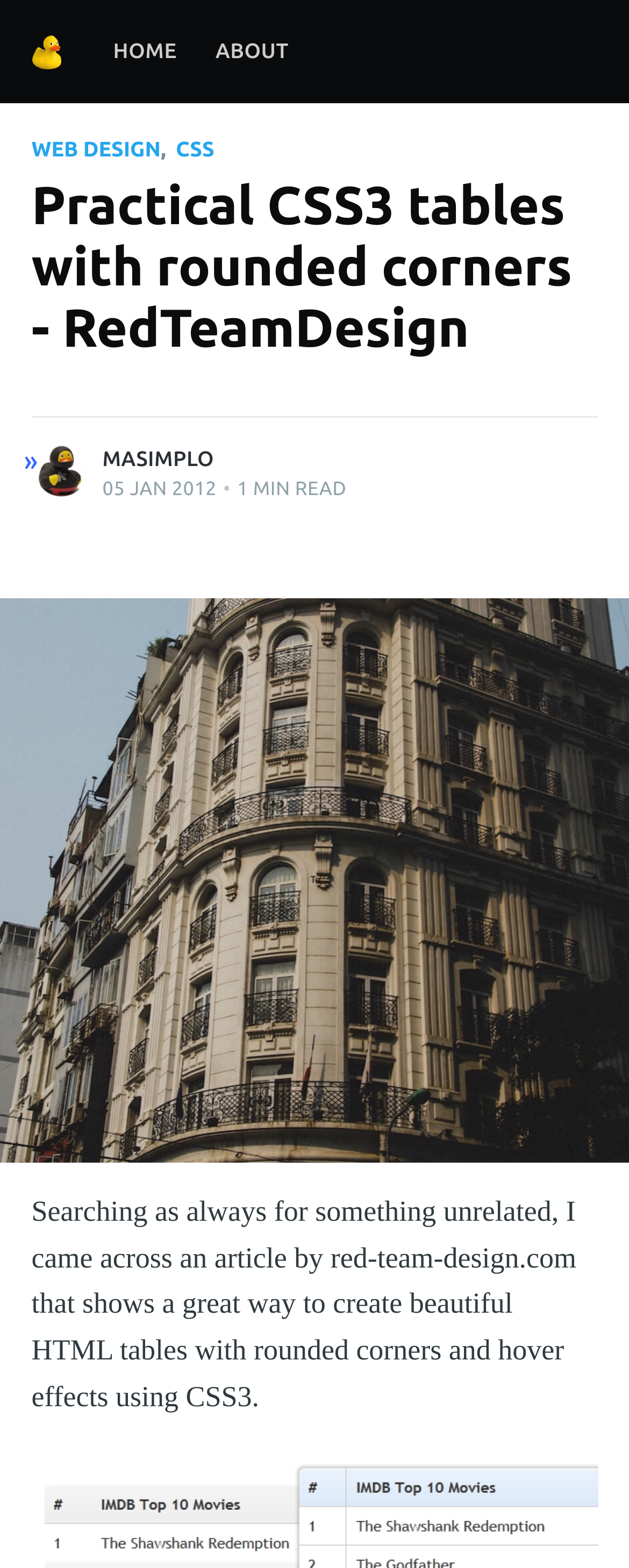Give a one-word or one-phrase response to the question: 
How many menu items are there?

2